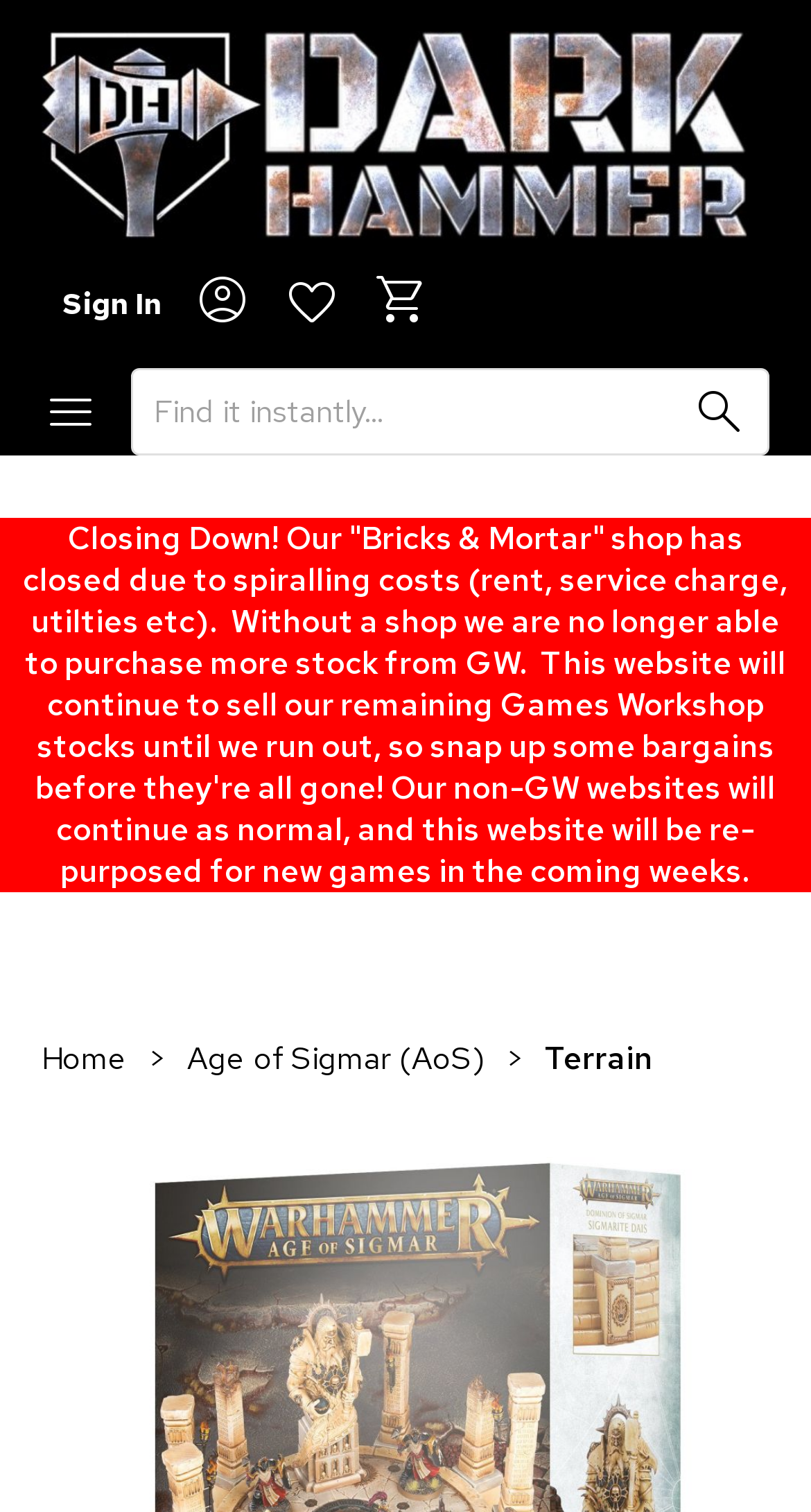Identify the bounding box coordinates of the region that needs to be clicked to carry out this instruction: "Go to the home page". Provide these coordinates as four float numbers ranging from 0 to 1, i.e., [left, top, right, bottom].

[0.051, 0.686, 0.156, 0.714]